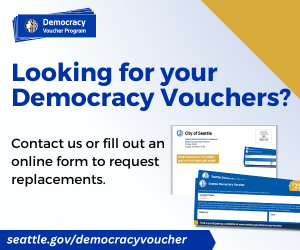What is the website to visit for more details?
Examine the image closely and answer the question with as much detail as possible.

The caption directs residents to visit the website seattle.gov/democracyvoucher for more details about the Democracy Voucher Program.